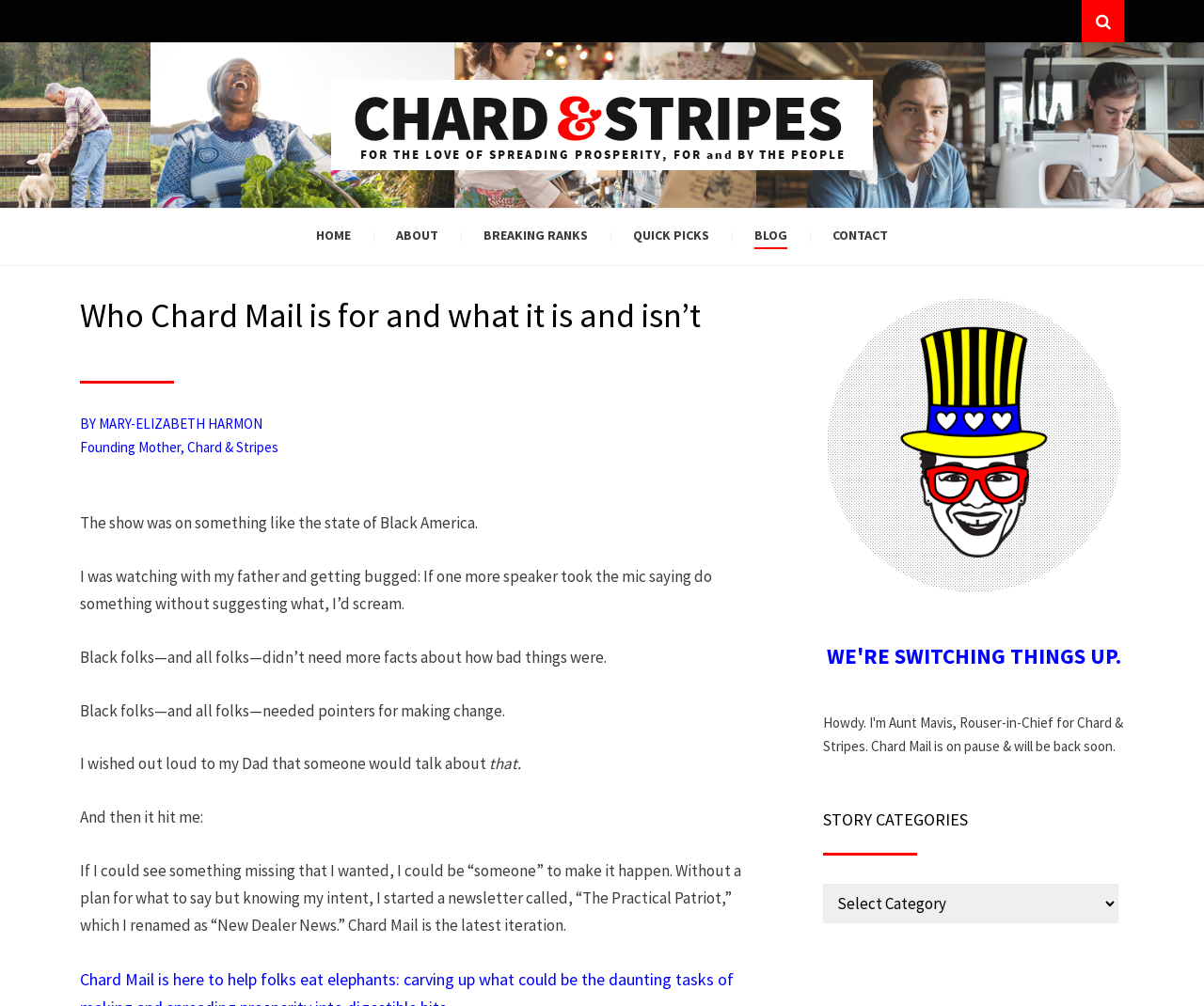Please determine the bounding box coordinates of the element to click on in order to accomplish the following task: "Search the website". Ensure the coordinates are four float numbers ranging from 0 to 1, i.e., [left, top, right, bottom].

[0.898, 0.0, 0.934, 0.042]